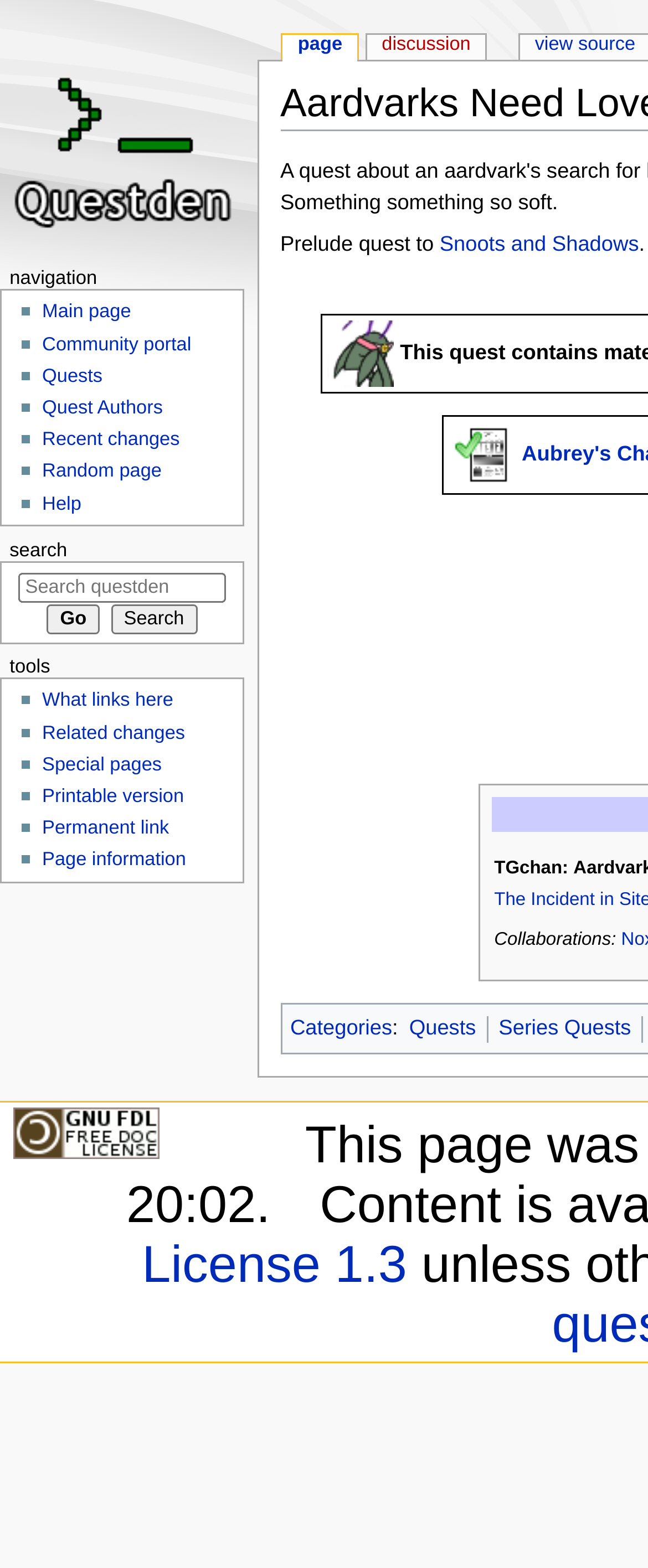From the given element description: "Special pages", find the bounding box for the UI element. Provide the coordinates as four float numbers between 0 and 1, in the order [left, top, right, bottom].

[0.065, 0.483, 0.25, 0.495]